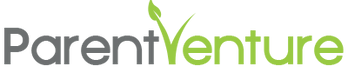What emerges from the letter 'V'?
Give a detailed and exhaustive answer to the question.

The logo of ParentVenture is designed with a small green leaf emerging from the letter 'V', which emphasizes a commitment to nurturing and development, indicating that a small green leaf emerges from the letter 'V'.